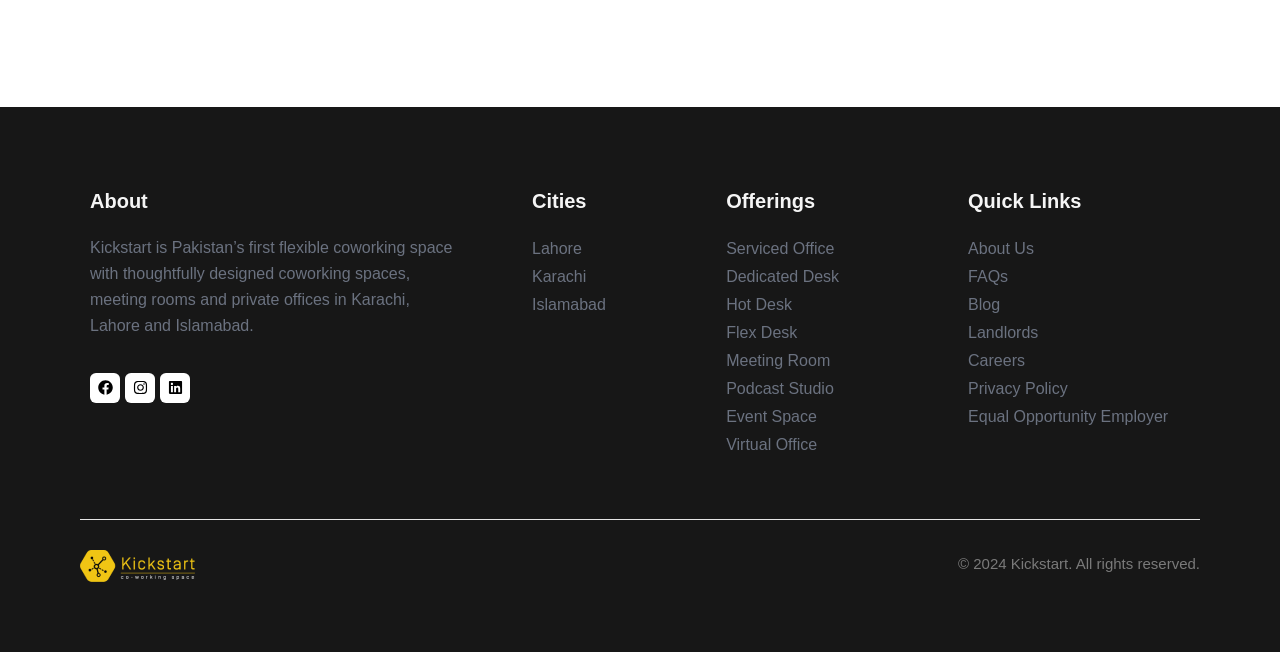Identify the coordinates of the bounding box for the element described below: "Instagram". Return the coordinates as four float numbers between 0 and 1: [left, top, right, bottom].

[0.098, 0.572, 0.121, 0.618]